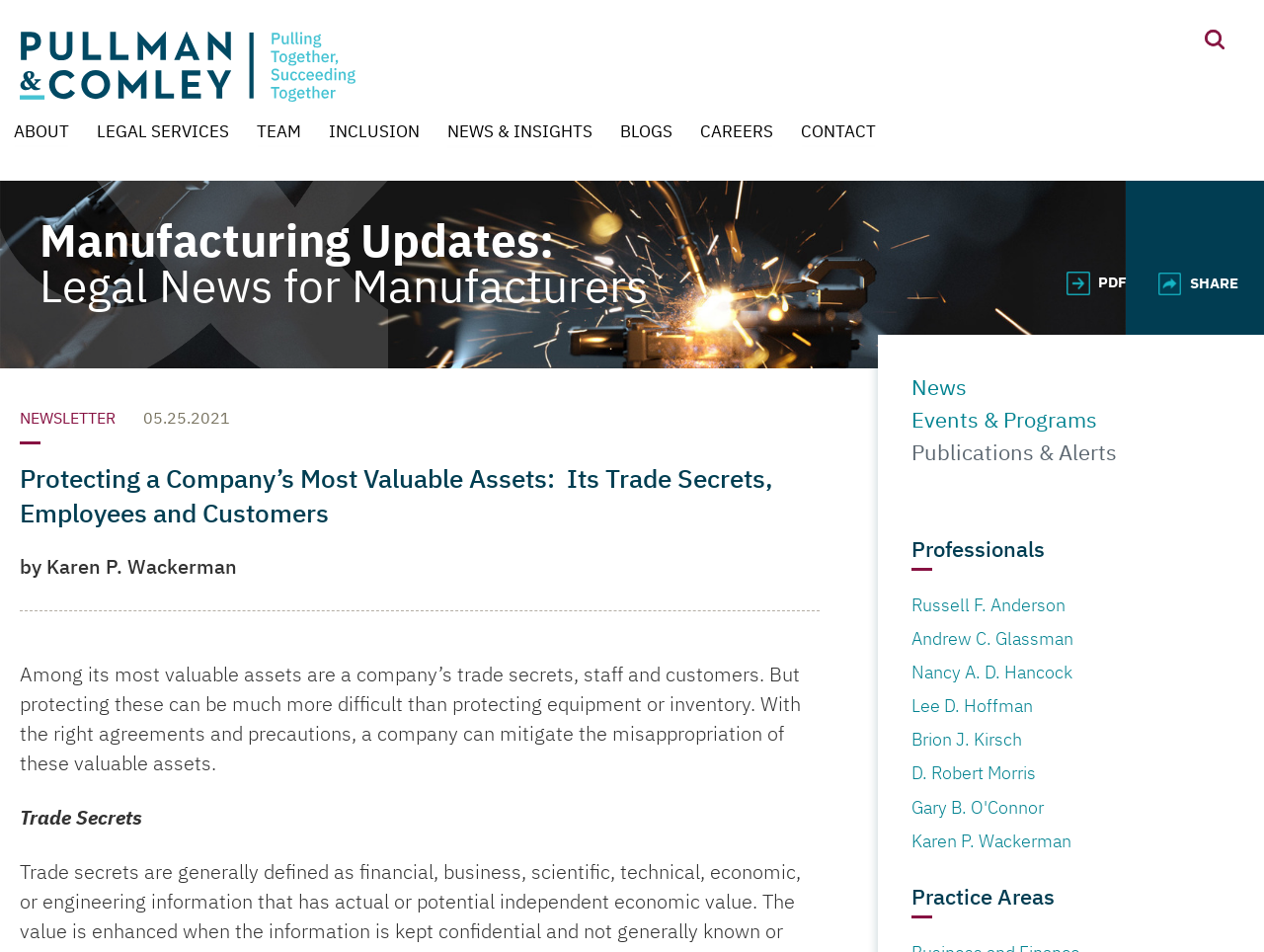Specify the bounding box coordinates of the element's area that should be clicked to execute the given instruction: "Search for something". The coordinates should be four float numbers between 0 and 1, i.e., [left, top, right, bottom].

[0.953, 0.031, 0.969, 0.052]